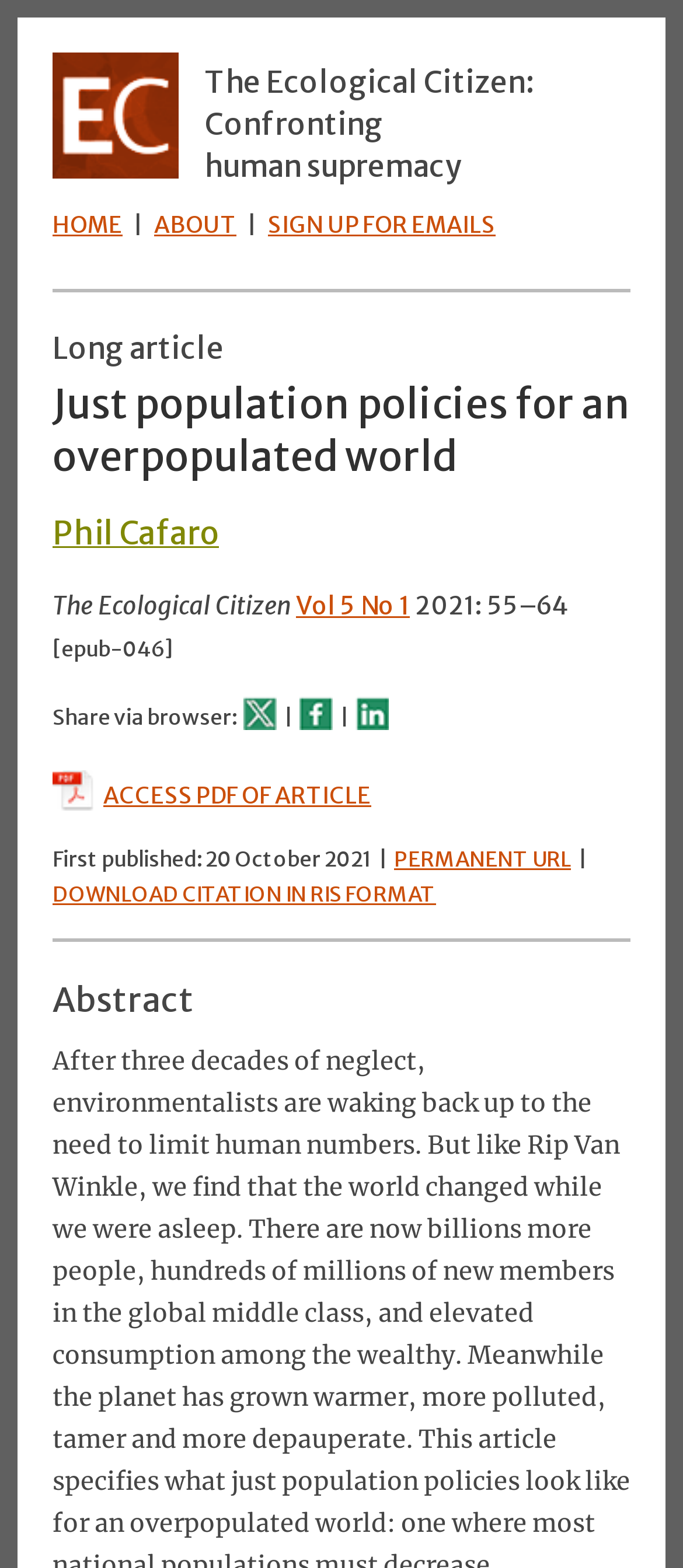Identify the bounding box for the UI element described as: "DOWNLOAD CITATION IN RIS FORMAT". The coordinates should be four float numbers between 0 and 1, i.e., [left, top, right, bottom].

[0.077, 0.562, 0.638, 0.578]